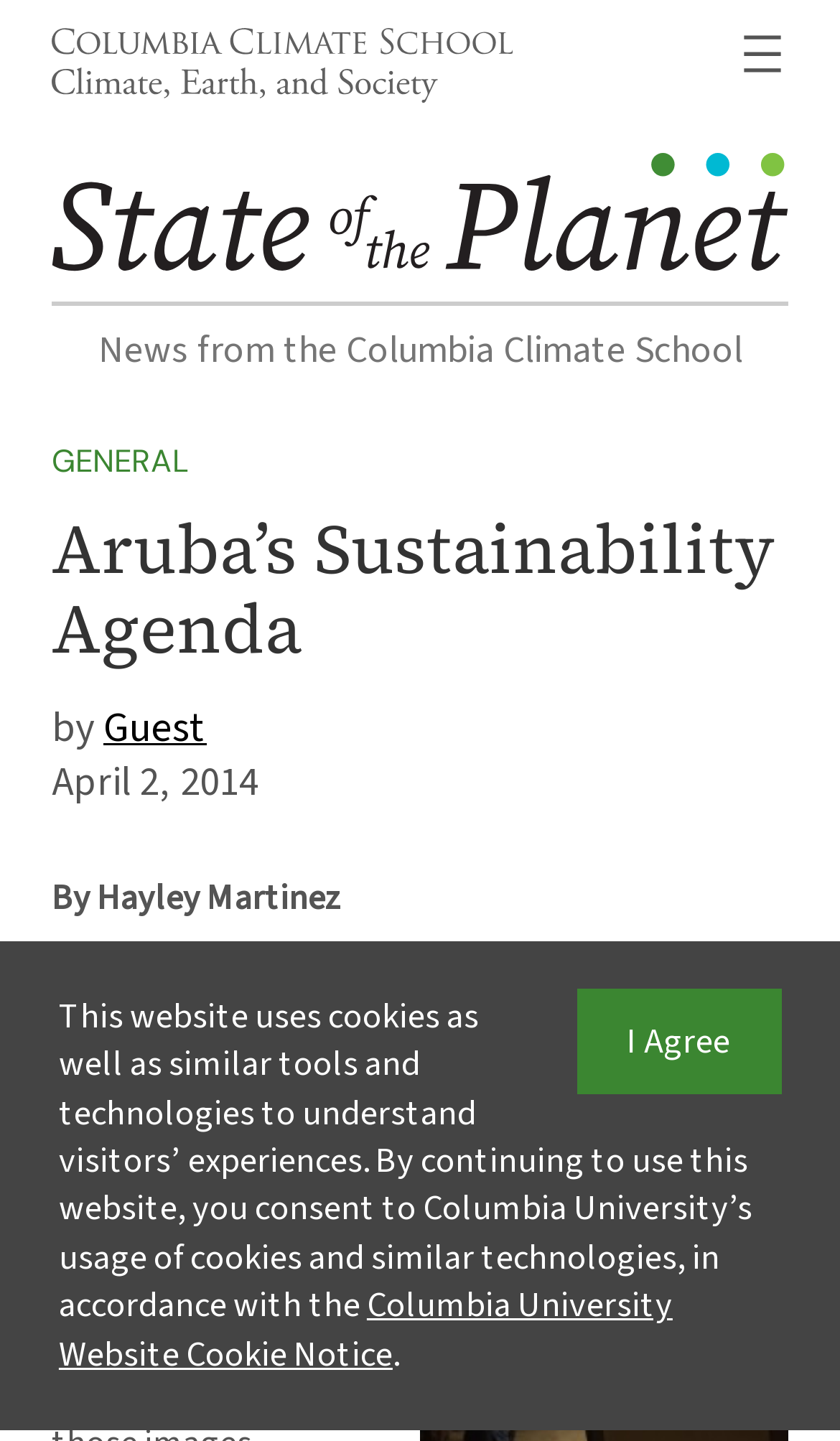Using the provided element description, identify the bounding box coordinates as (top-left x, top-left y, bottom-right x, bottom-right y). Ensure all values are between 0 and 1. Description: Columbia University Website Cookie Notice

[0.07, 0.888, 0.801, 0.956]